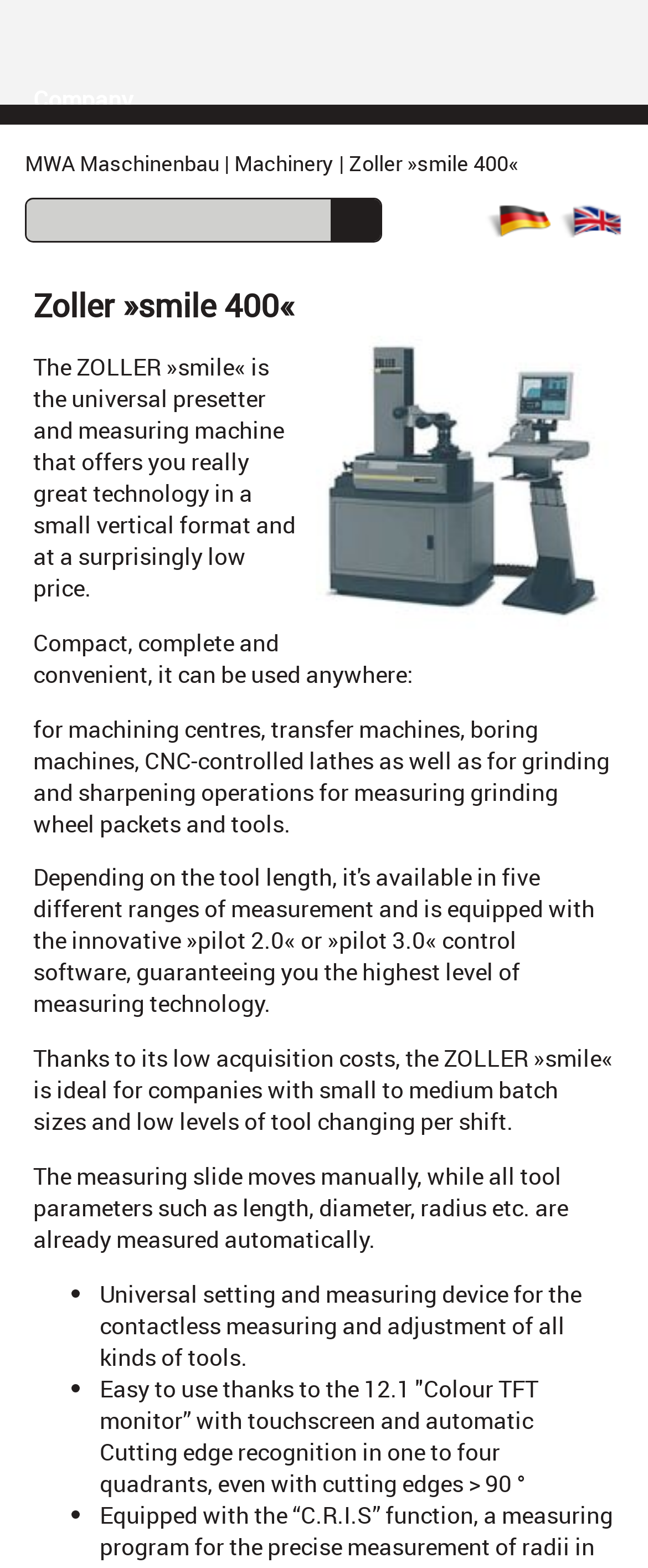Determine the bounding box coordinates of the section I need to click to execute the following instruction: "Select the 'English' language". Provide the coordinates as four float numbers between 0 and 1, i.e., [left, top, right, bottom].

[0.859, 0.13, 0.962, 0.156]